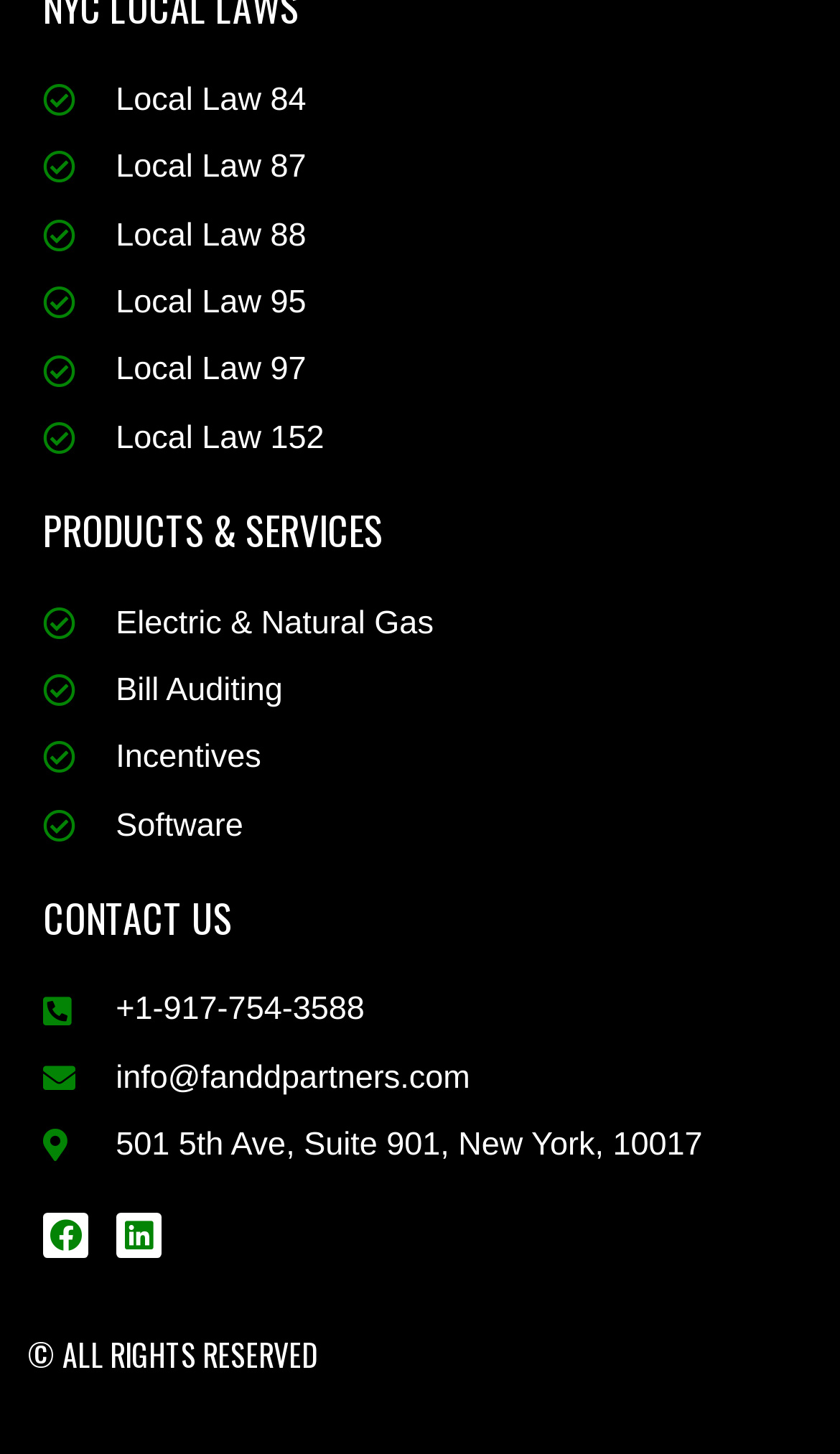Please identify the bounding box coordinates of the clickable area that will allow you to execute the instruction: "View Local Law 84".

[0.051, 0.052, 0.974, 0.086]